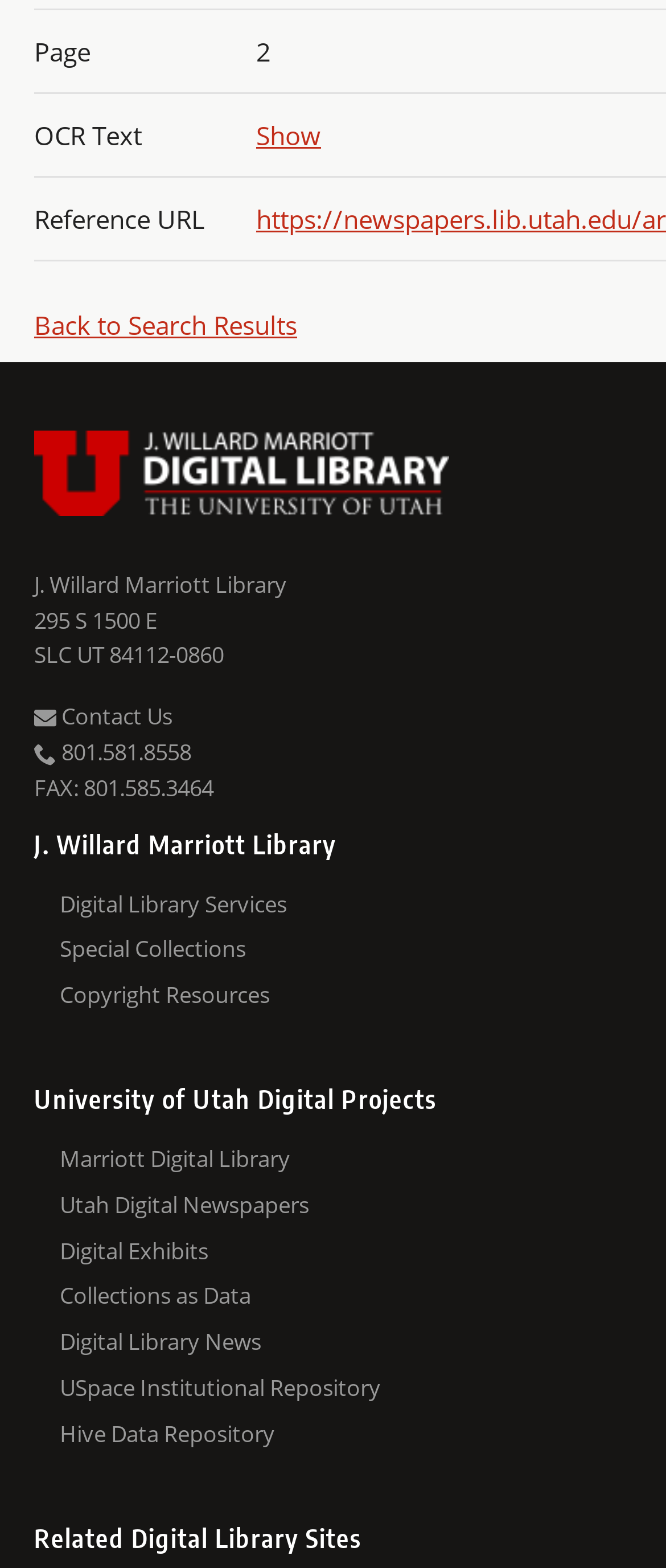Provide a brief response in the form of a single word or phrase:
How many links are there under 'University of Utah Digital Projects'?

6